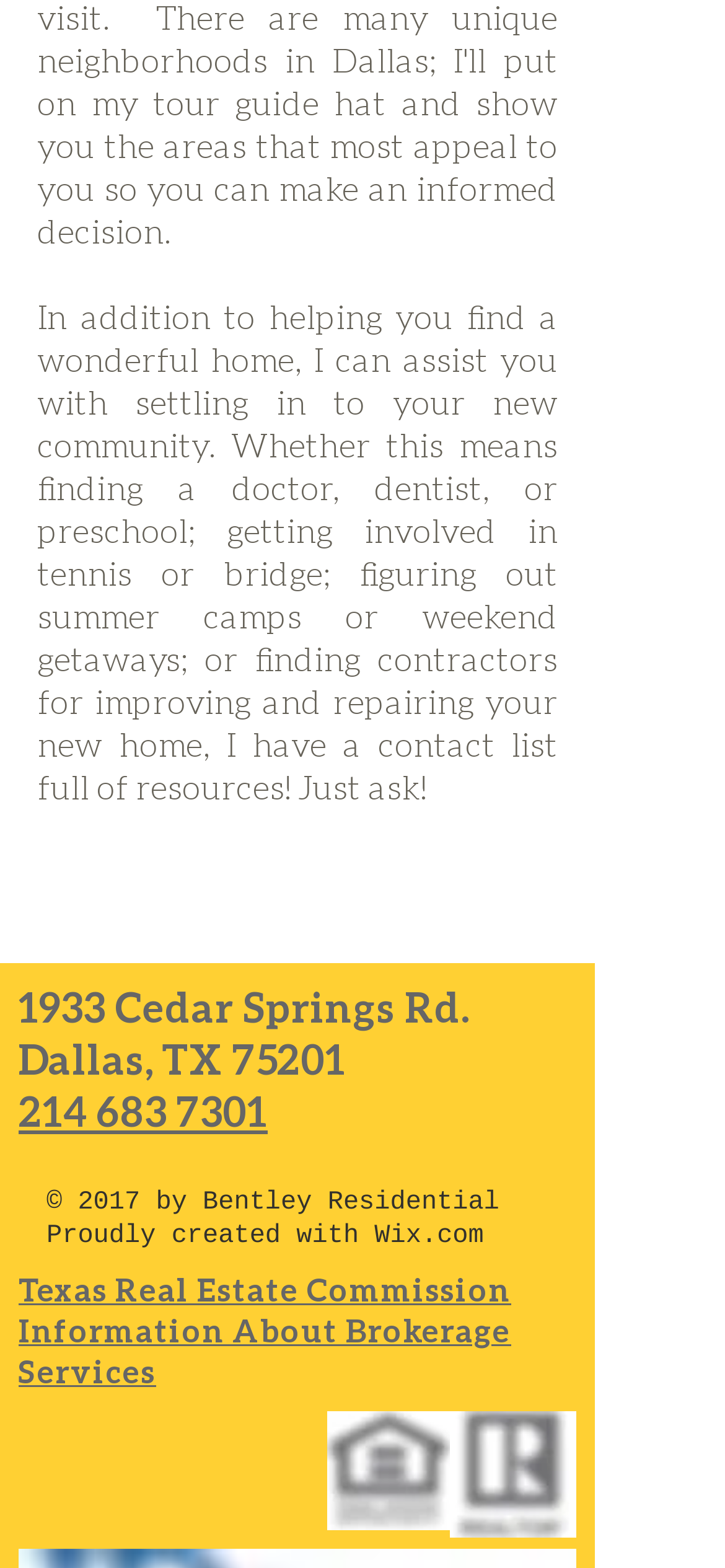What is the purpose of the real estate agent's services?
Using the information from the image, answer the question thoroughly.

I found the purpose of the real estate agent's services by looking at the static text element at the top of the page, which mentions helping with finding a home and settling into a new community, including tasks such as finding a doctor, dentist, or preschool, and getting involved in local activities.